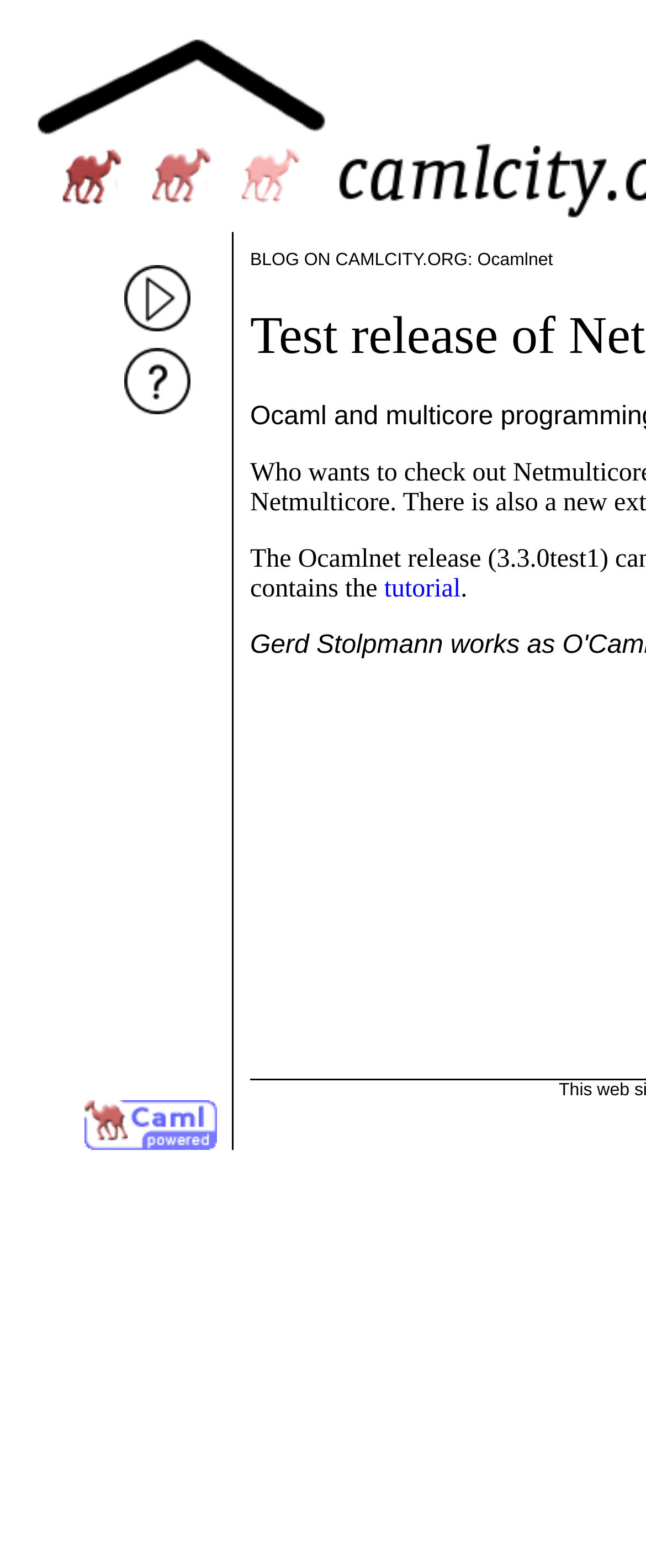What is the text above the 'tutorial' link?
Using the visual information, reply with a single word or short phrase.

BLOG ON CAMLCITY.ORG: Ocamlnet